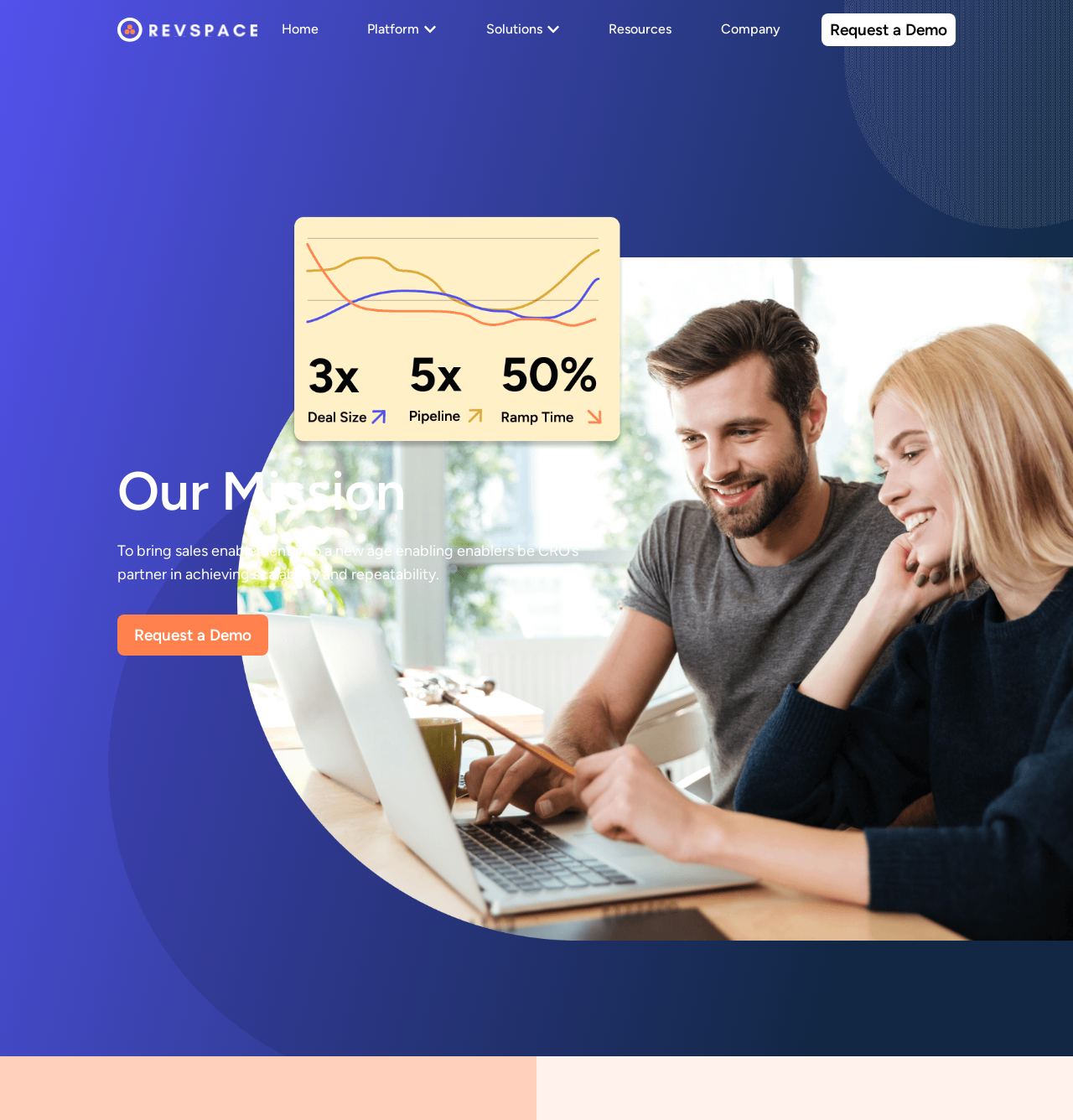Please determine the bounding box coordinates for the element with the description: "Request a Demo".

[0.109, 0.549, 0.25, 0.585]